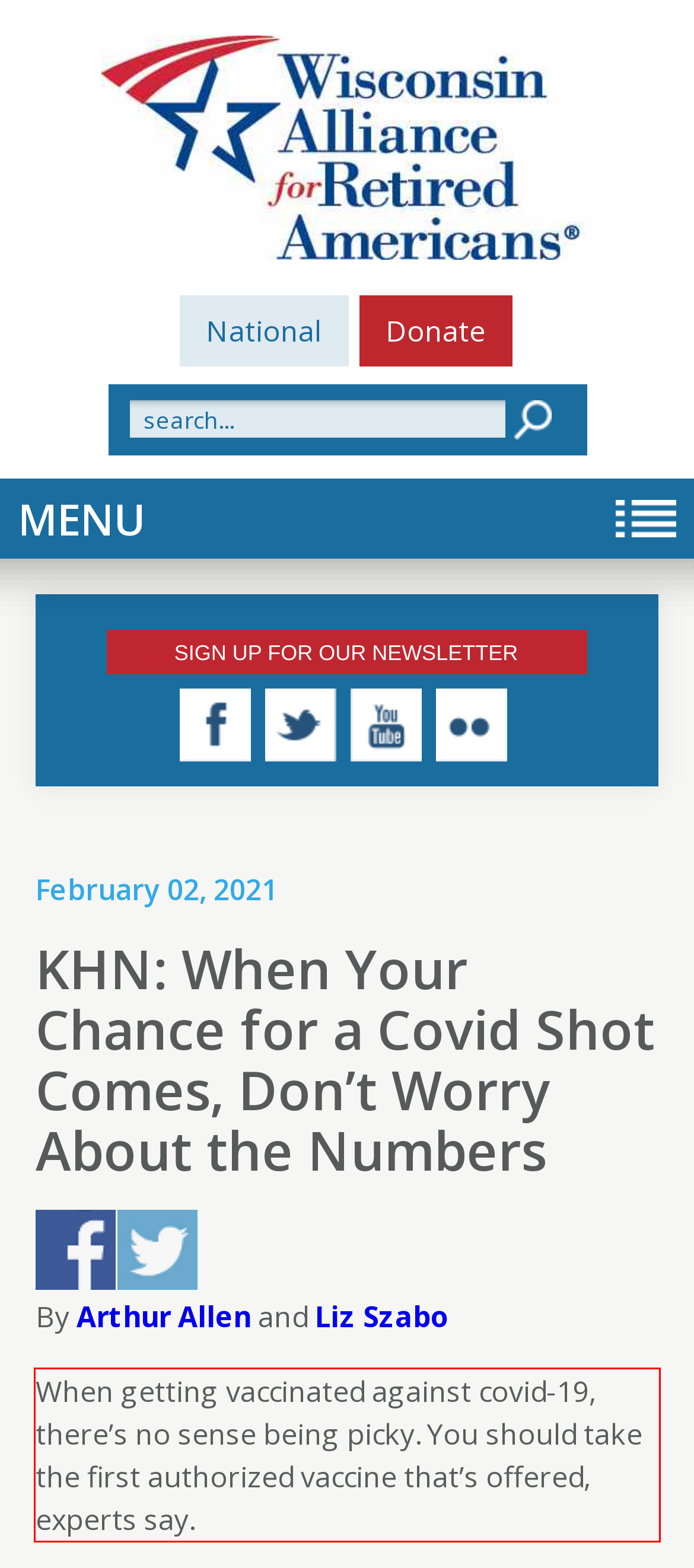Observe the screenshot of the webpage that includes a red rectangle bounding box. Conduct OCR on the content inside this red bounding box and generate the text.

When getting vaccinated against covid-19, there’s no sense being picky. You should take the first authorized vaccine that’s offered, experts say.